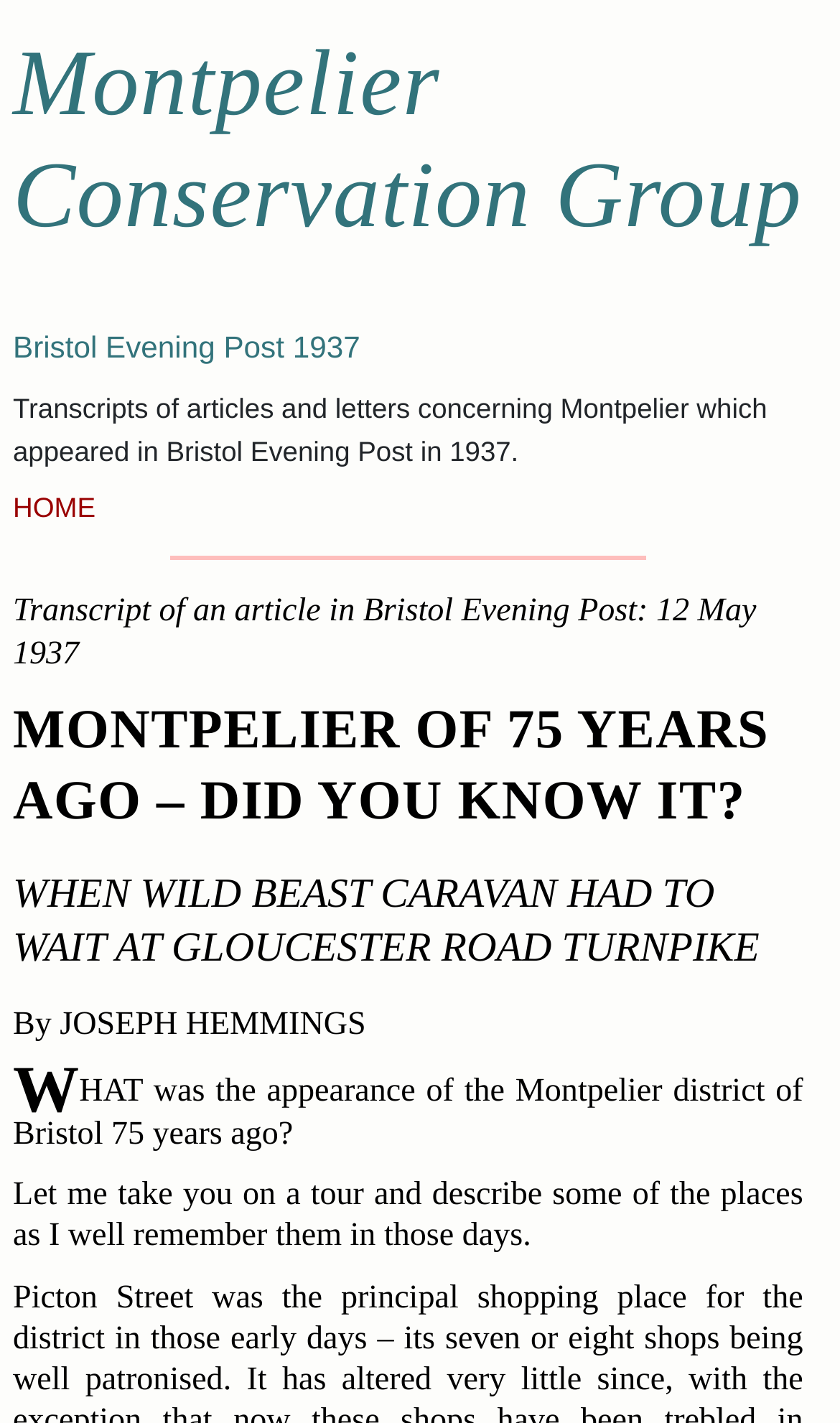Reply to the question with a single word or phrase:
What is the name of the conservation group?

Montpelier Conservation Group